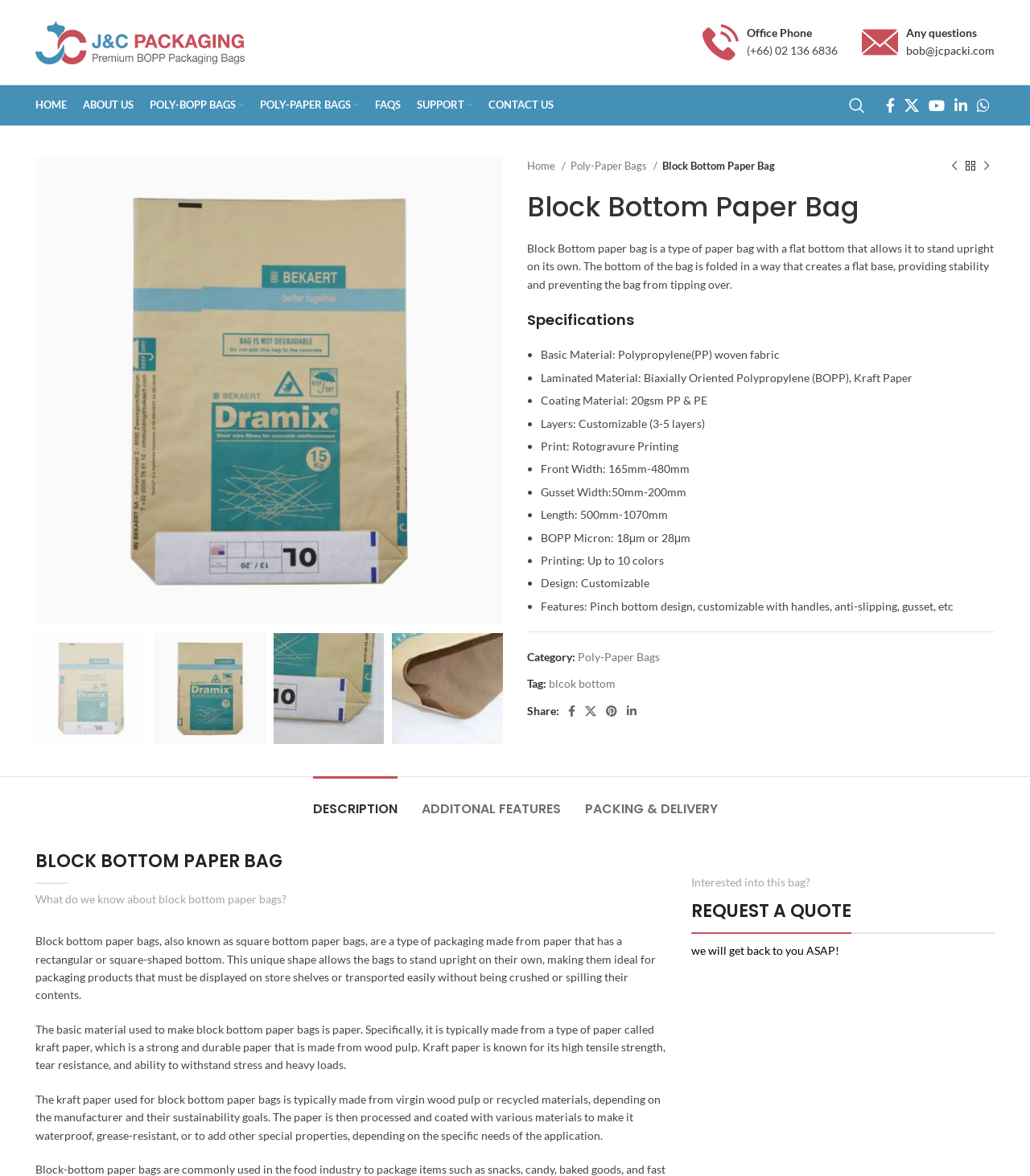Provide a comprehensive caption for the webpage.

This webpage is about Block Bottom Paper Bags, a type of paper bag with a flat bottom that allows it to stand upright on its own. The page is divided into several sections, with a navigation menu at the top and a search bar on the right side. 

On the top-left corner, there is a logo of J&C Packaging Company, accompanied by an image and a link to the company's homepage. Below the navigation menu, there is a breadcrumb navigation showing the current page's location within the website. 

The main content of the page is divided into several sections. The first section displays a large image of a block bottom paper bag, with a link to the image. Below the image, there is a heading "Block Bottom Paper Bag" followed by a descriptive text about the product. 

The next section is titled "Specifications" and lists the product's features in a bullet-point format, including the material, coating, layers, print, and dimensions. 

Following the specifications section, there are links to related categories and tags, as well as social media sharing links. 

Below these links, there is a tab list with three tabs: "DESCRIPTION", "ADDITONAL FEATURES", and "PACKING & DELIVERY". Each tab has a corresponding link. 

At the bottom of the page, there is a section with a heading "BLOCK BOTTOM PAPER BAG" and a question "What do we know about block bottom paper bags?" 

Throughout the page, there are several social media links, including Facebook, X, YouTube, LinkedIn, and WhatsApp. There are also several images, including the company logo, a search icon, and social media icons.